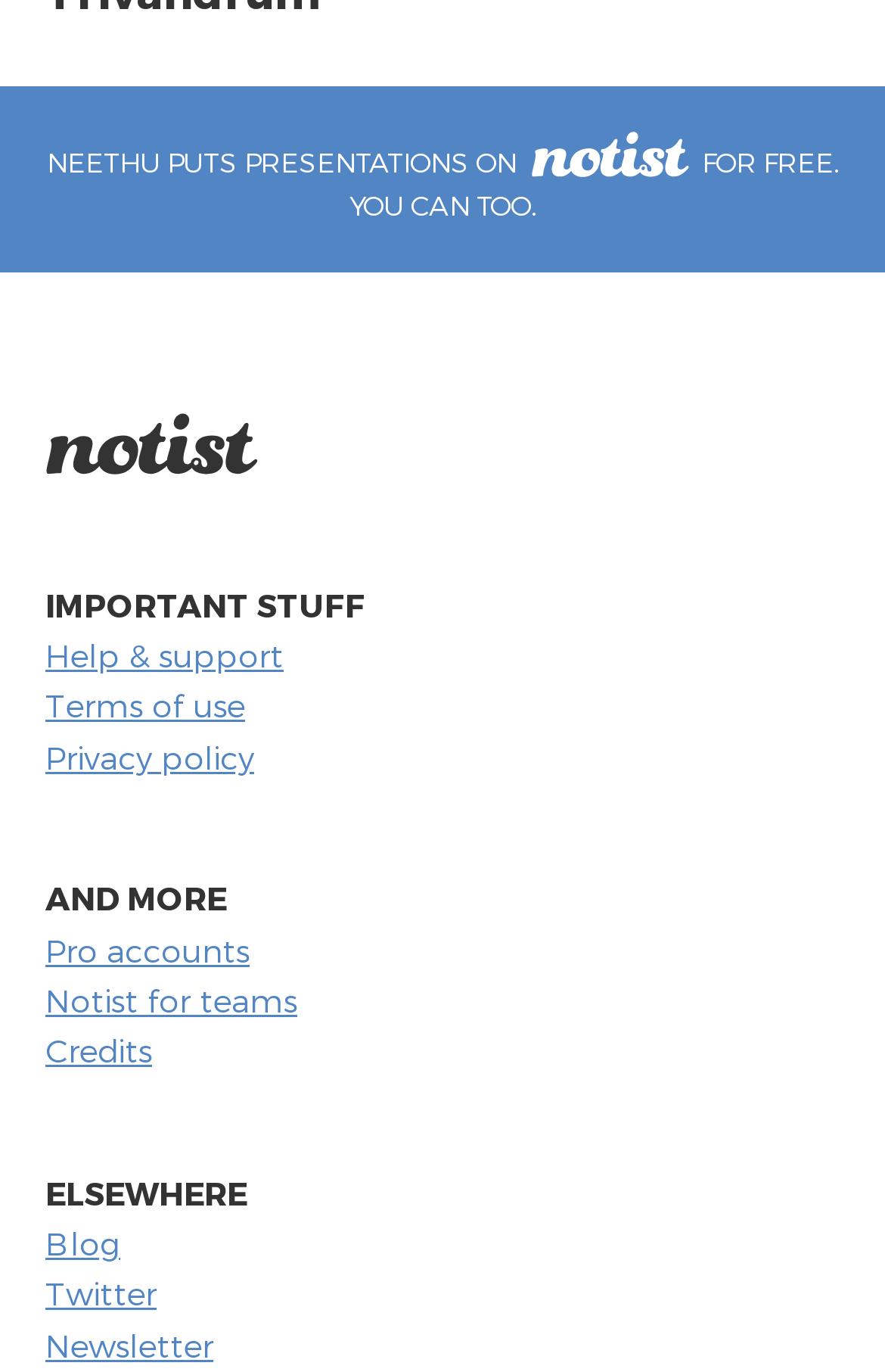Can you determine the bounding box coordinates of the area that needs to be clicked to fulfill the following instruction: "Explore Notist for teams"?

[0.051, 0.715, 0.336, 0.743]